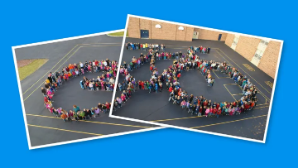Explain the image thoroughly, highlighting all key elements.

The image showcases a vibrant assembly of over 500 children and teachers gathered on a playground, creatively forming the shape of a giant bicycle. Captured from an elevated perspective, the scene highlights the joyful enthusiasm of the participants, as they stand closely together on the asphalt surface, accentuating the bicycle's two wheels. The backdrop features a brick wall of a school building, contributing to the lively atmosphere. This visually striking representation not only emphasizes community spirit but also illustrates the significance of cycling in promoting fitness and appreciation for outdoor activities. Overall, it presents a memorable moment that celebrates both camaraderie and creativity within an educational setting.